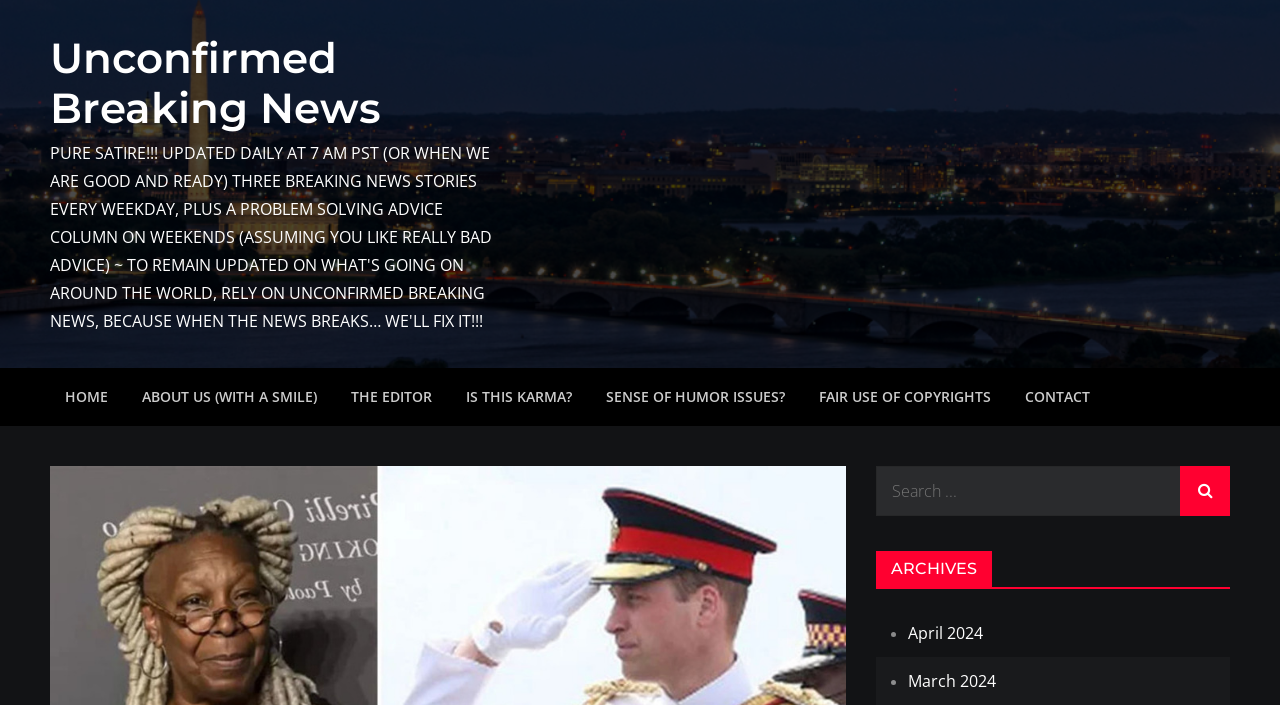Reply to the question with a single word or phrase:
What is the purpose of the search box?

To search the website